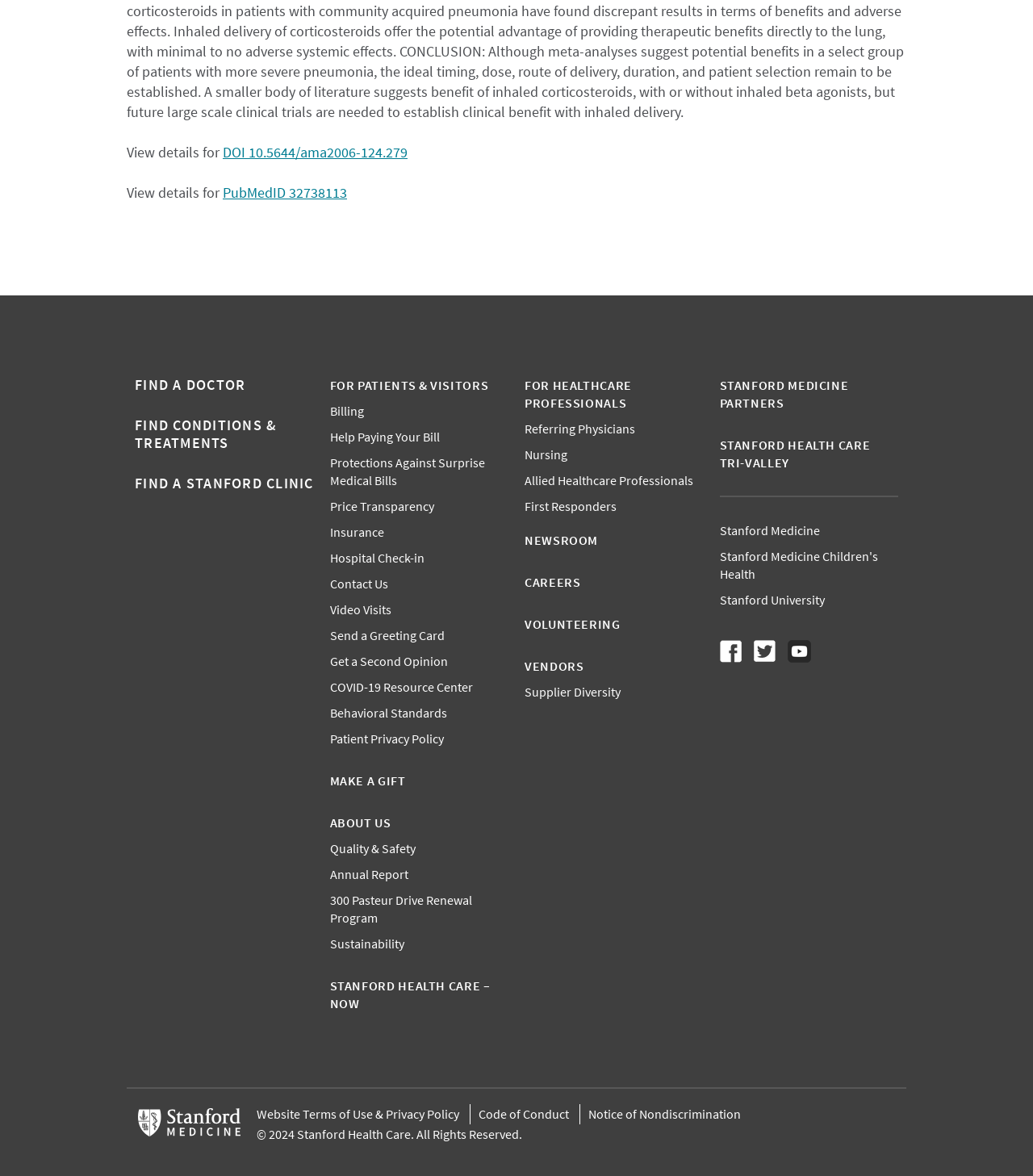Given the element description "COVID-19 Resource Center", identify the bounding box of the corresponding UI element.

[0.319, 0.577, 0.457, 0.591]